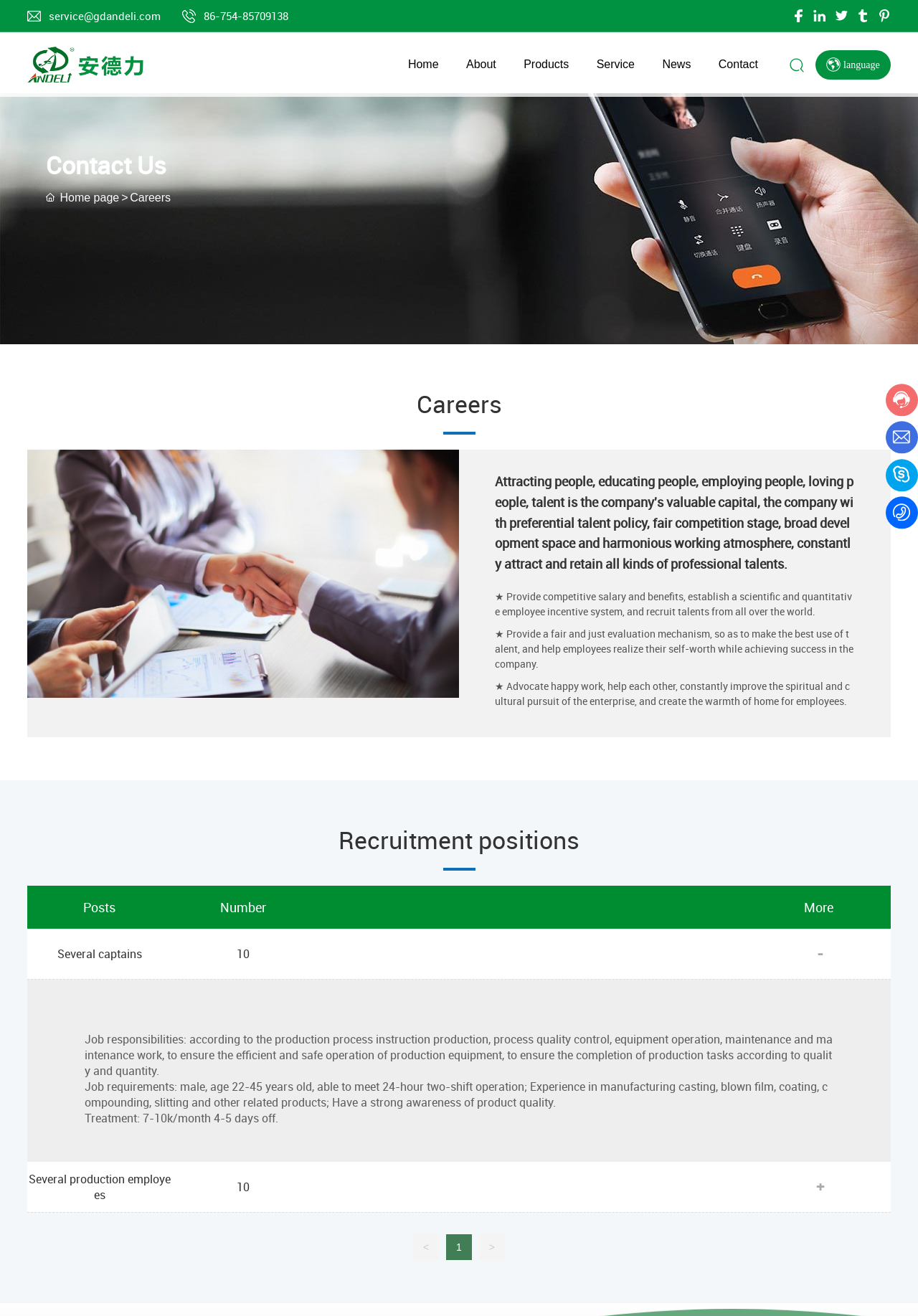Determine the coordinates of the bounding box for the clickable area needed to execute this instruction: "Apply for the Several captains position".

[0.062, 0.719, 0.154, 0.731]